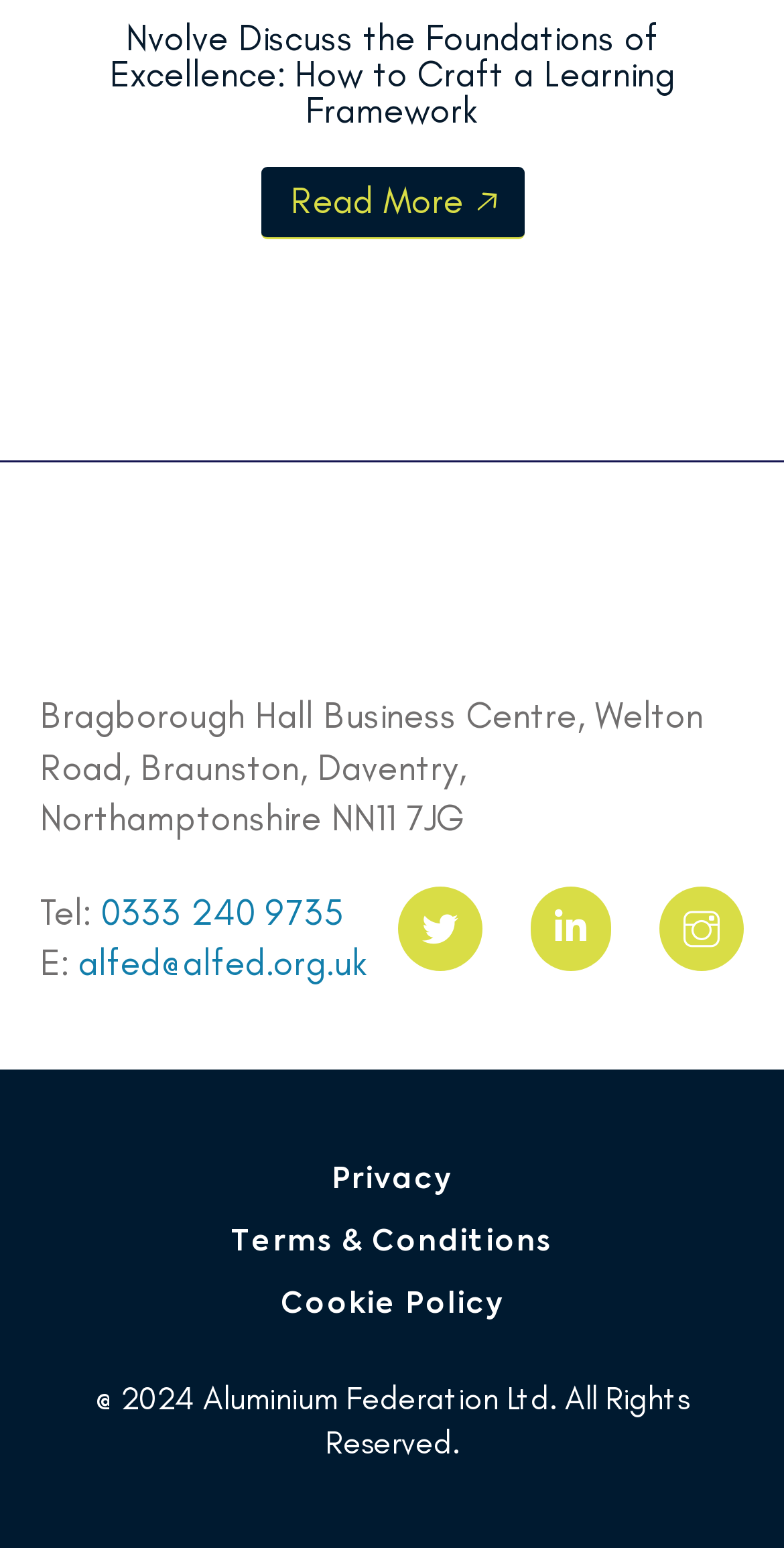What is the address of Bragborough Hall Business Centre?
Using the visual information, respond with a single word or phrase.

Welton Road, Braunston, Daventry, Northamptonshire NN11 7JG